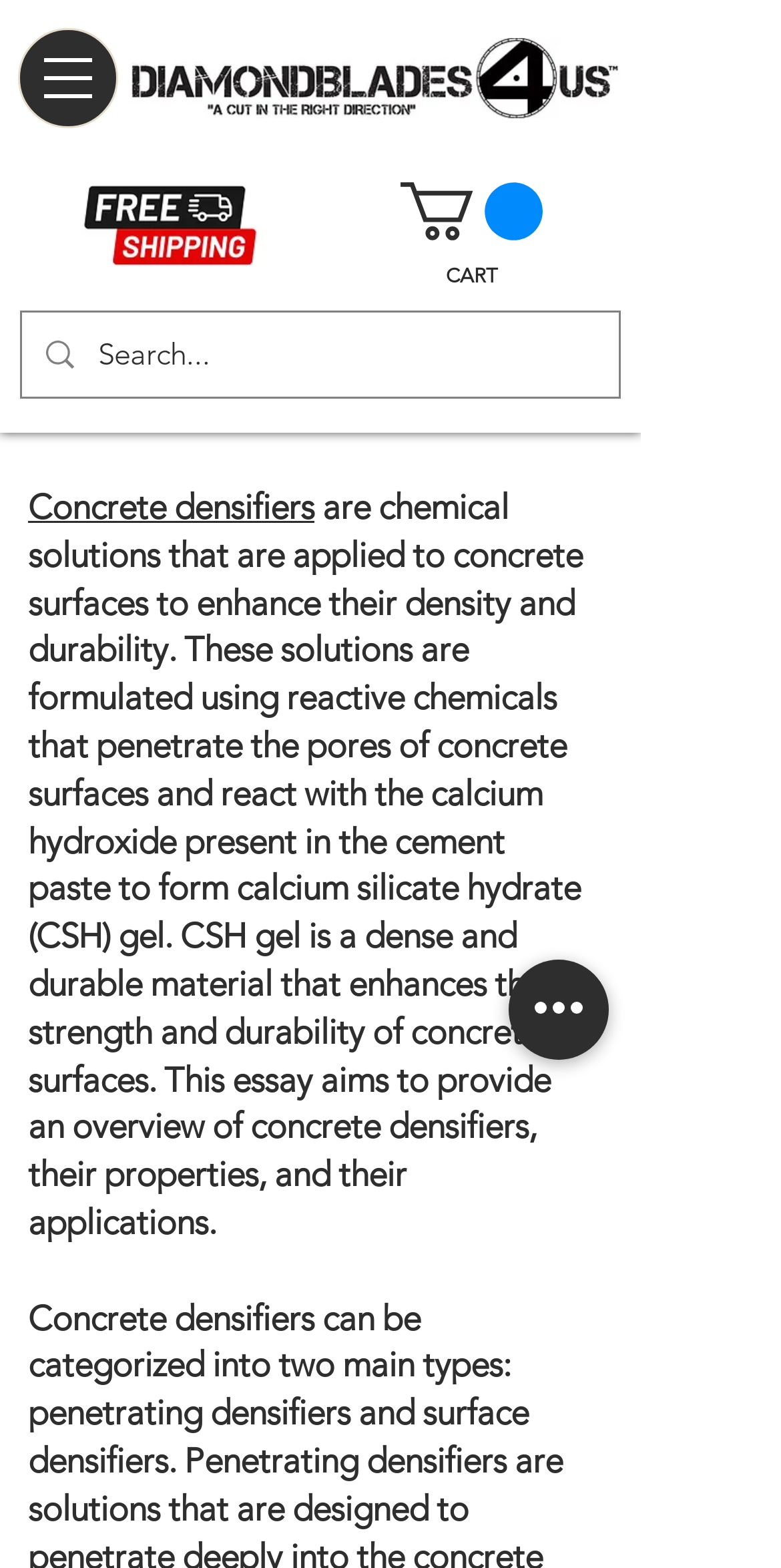What is the purpose of concrete densifiers?
Based on the screenshot, provide your answer in one word or phrase.

Enhance density and durability